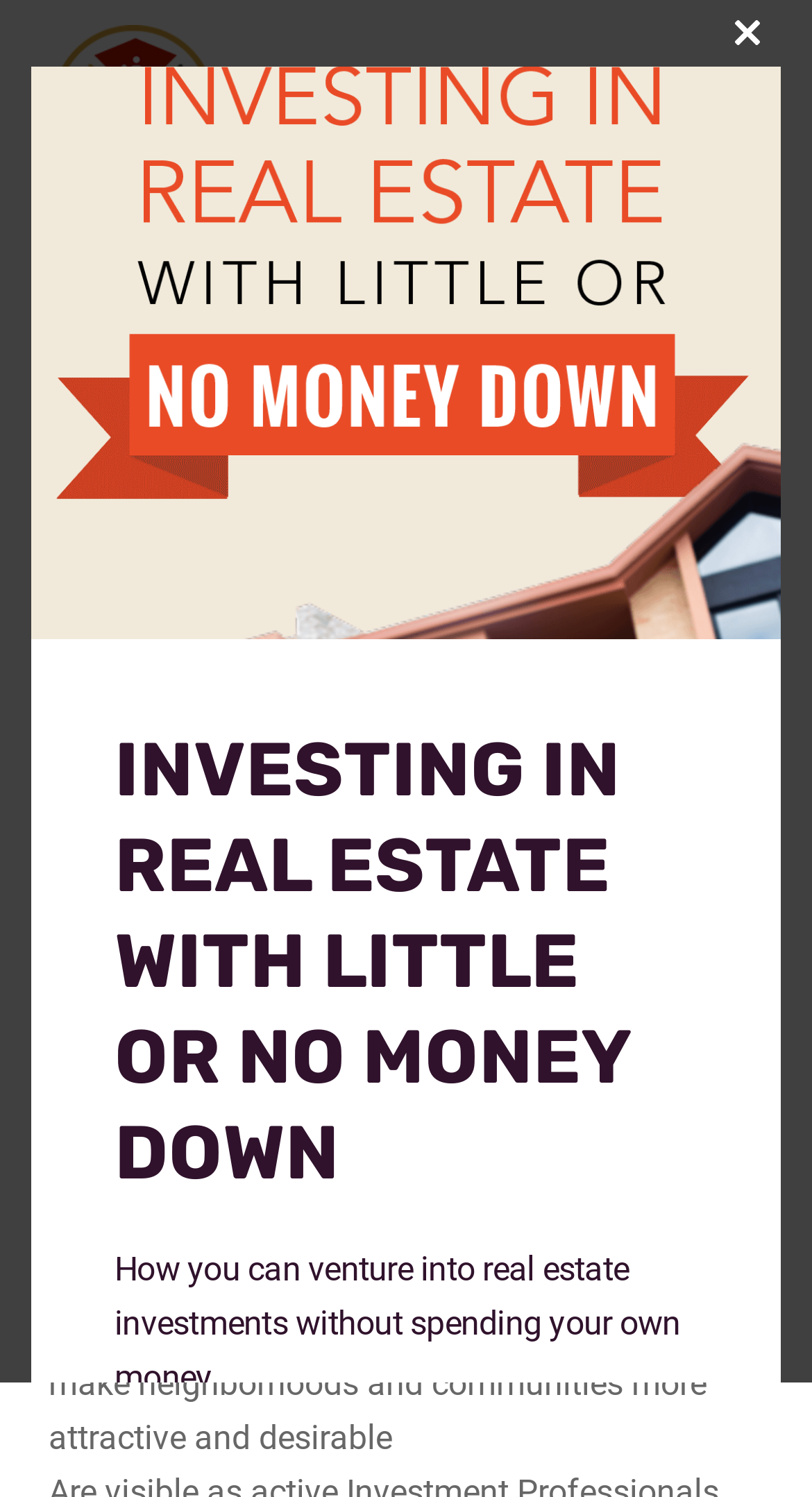Using the details in the image, give a detailed response to the question below:
How many navigation links are in the top-right corner?

The top-right corner of the webpage contains three navigation links: 'REIANYC', 'account', and 'Cart'. These links are arranged horizontally and are located near the top of the webpage.